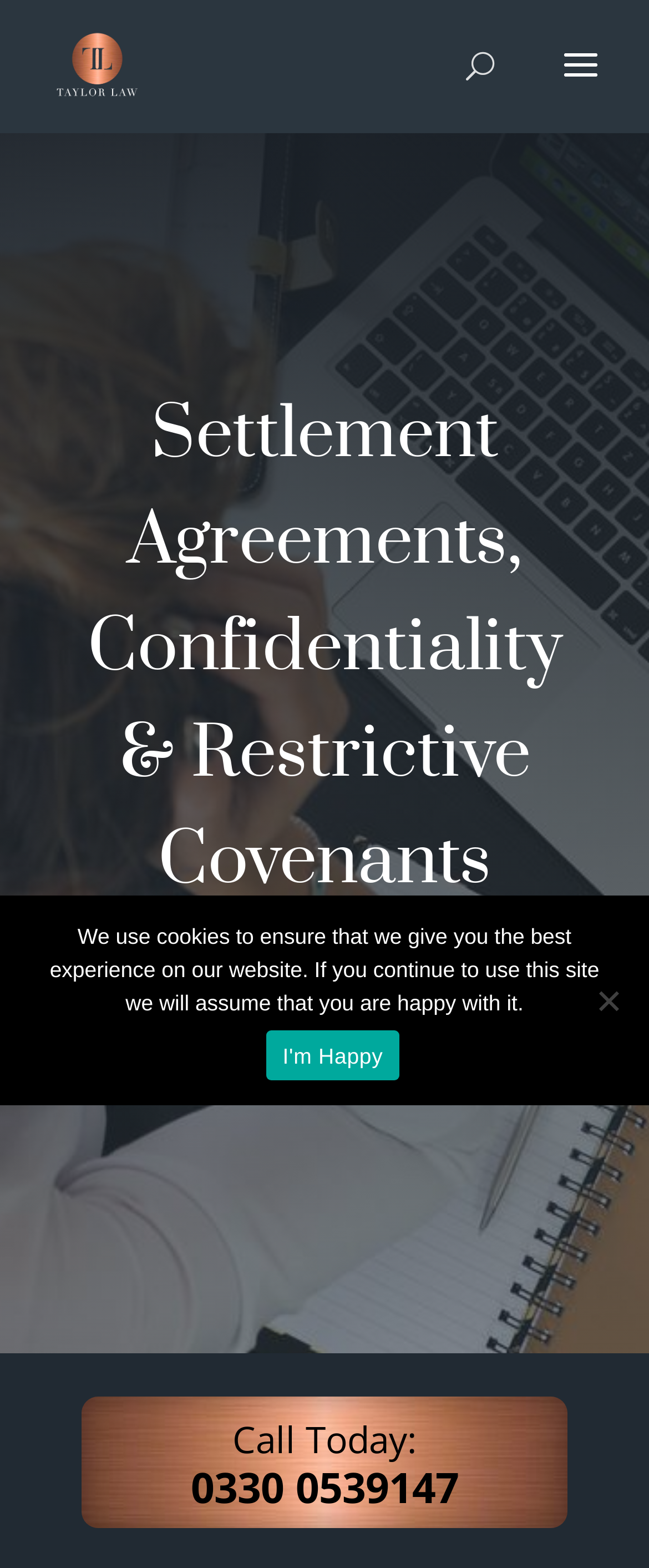What is the purpose of the website?
Please provide a single word or phrase as the answer based on the screenshot.

To provide legal services